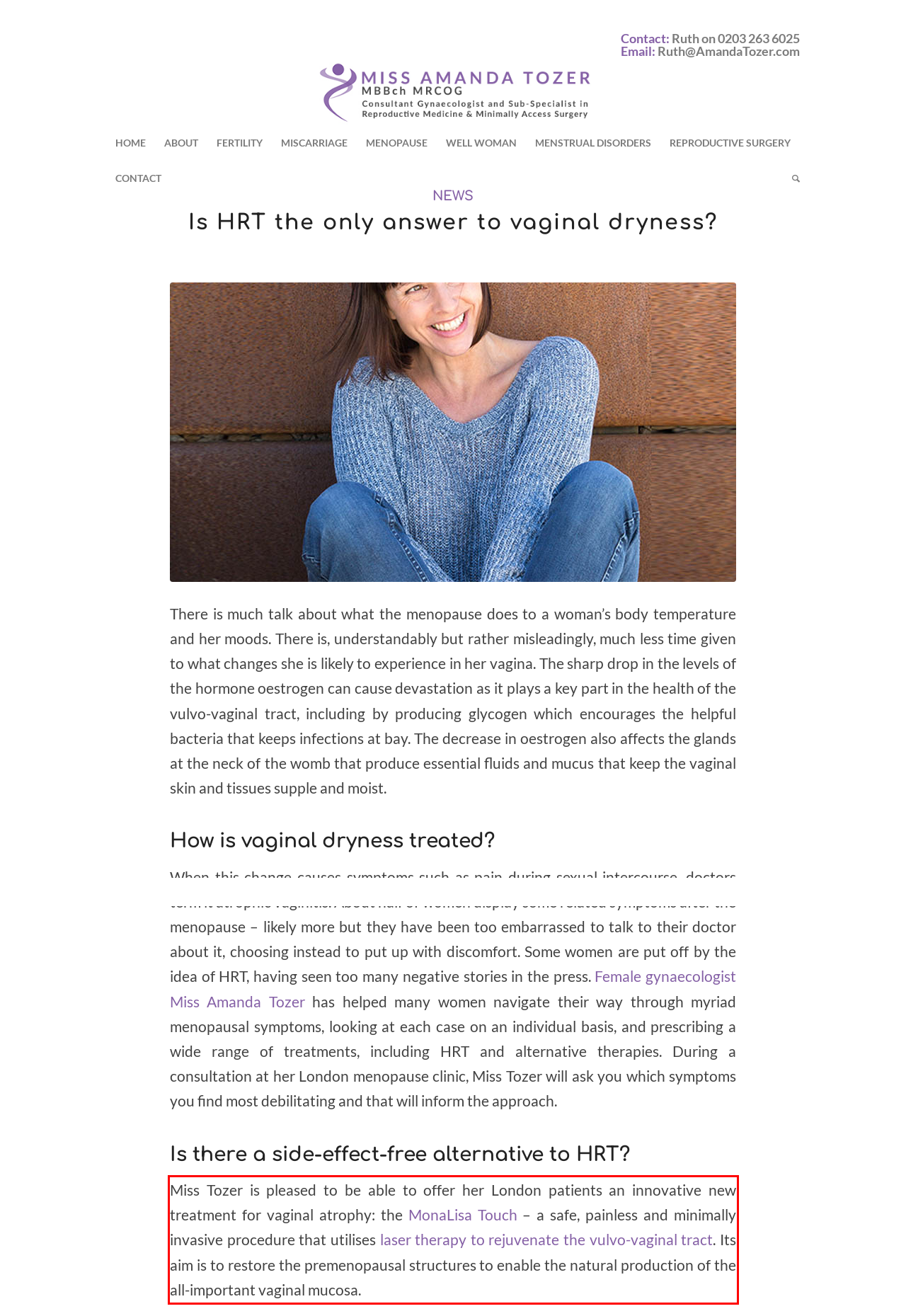Given a screenshot of a webpage, identify the red bounding box and perform OCR to recognize the text within that box.

Miss Tozer is pleased to be able to offer her London patients an innovative new treatment for vaginal atrophy: the MonaLisa Touch – a safe, painless and minimally invasive procedure that utilises laser therapy to rejuvenate the vulvo-vaginal tract. Its aim is to restore the premenopausal structures to enable the natural production of the all-important vaginal mucosa.